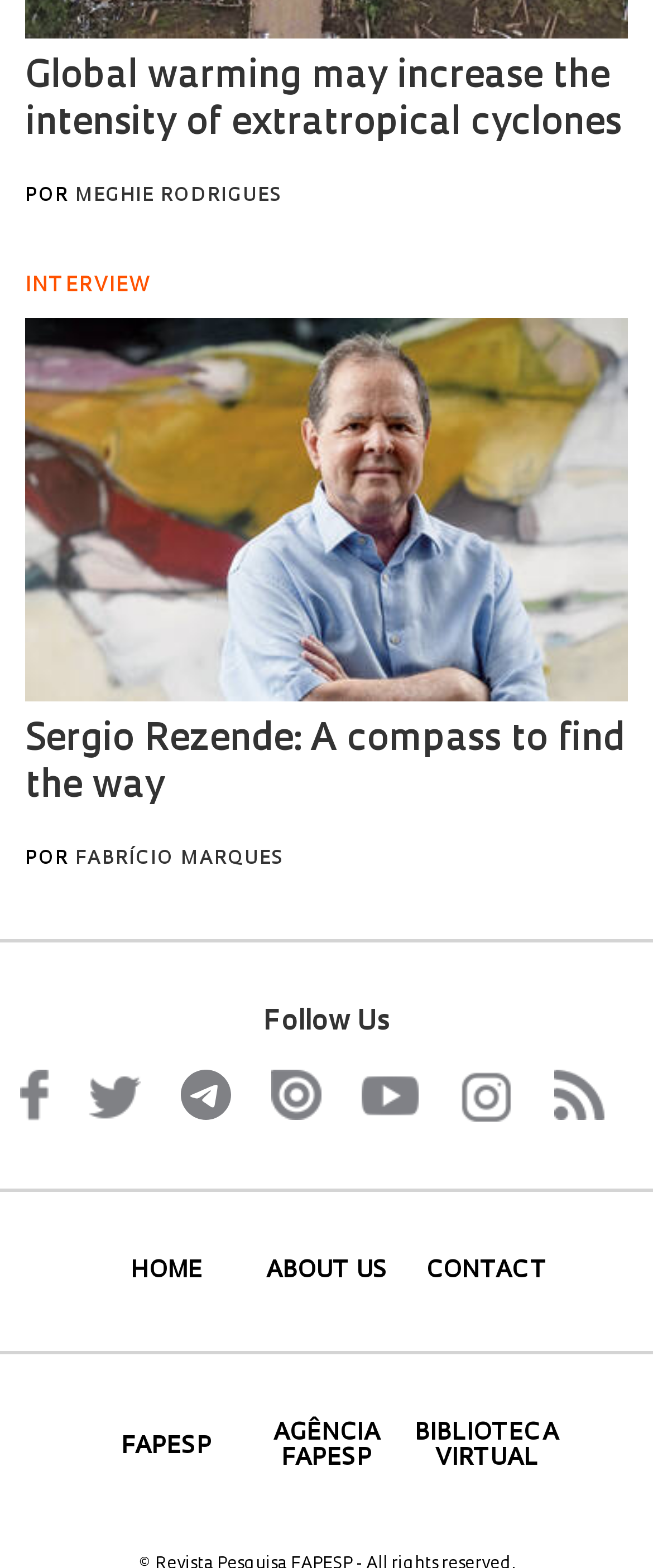What is the last link in the middle section?
Please provide a single word or phrase as your answer based on the screenshot.

CONTACT